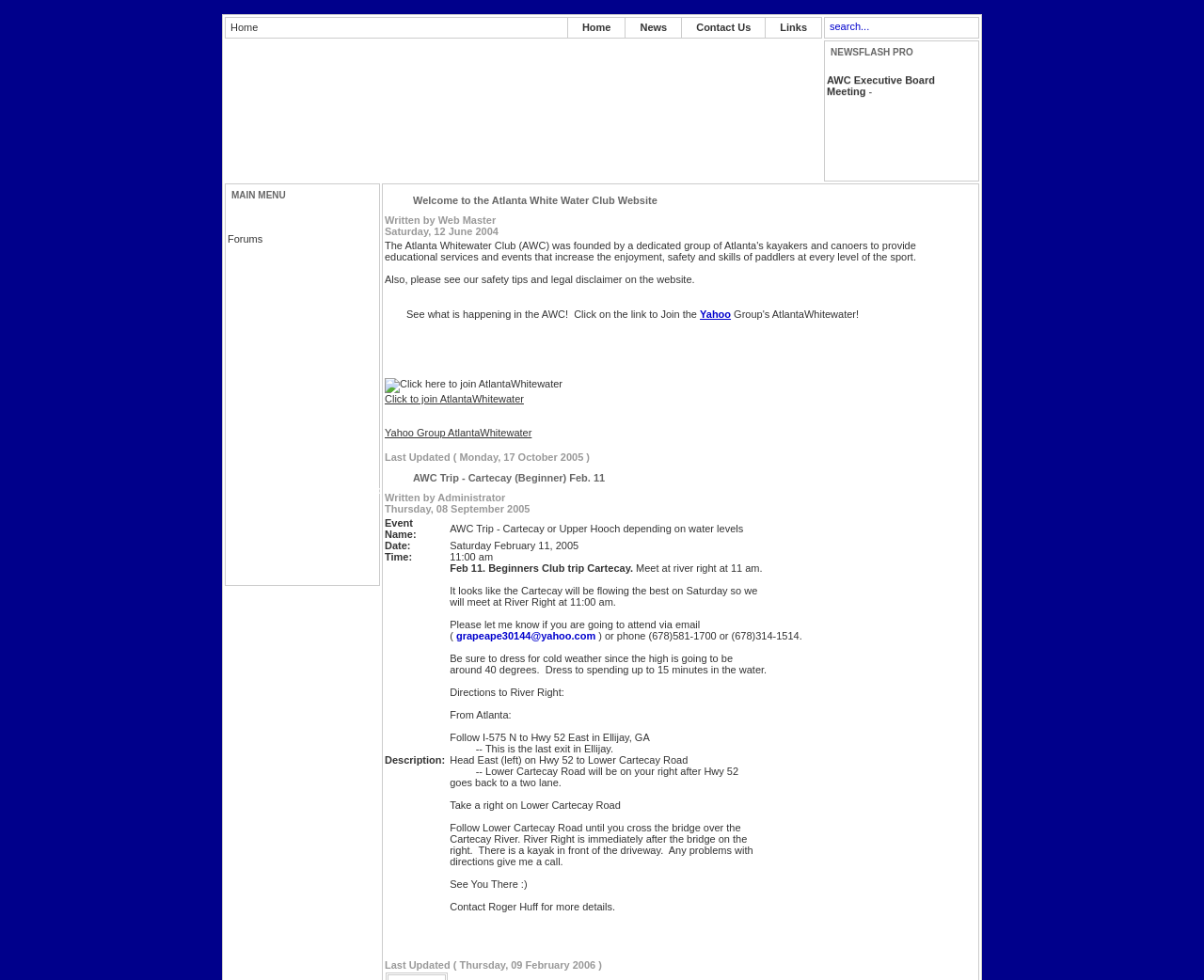What is the purpose of the Atlanta Whitewater Club?
Please give a detailed answer to the question using the information shown in the image.

The purpose of the Atlanta Whitewater Club can be found in the text on the webpage, which states that the club was founded to 'provide educational services and events that increase the enjoyment, safety and skills of paddlers at every level of the sport'.